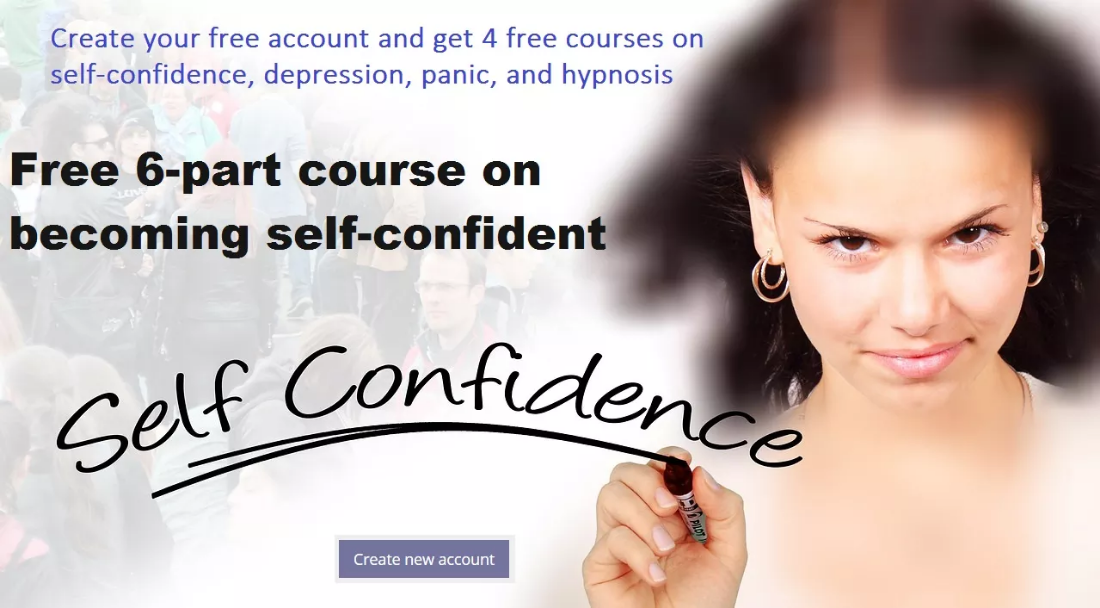What is the background of the image?
Using the details from the image, give an elaborate explanation to answer the question.

The image features a background that is blurred, which suggests a community setting, implying that the course being promoted is not a solitary activity, but rather one that is supported by a community of like-minded individuals.